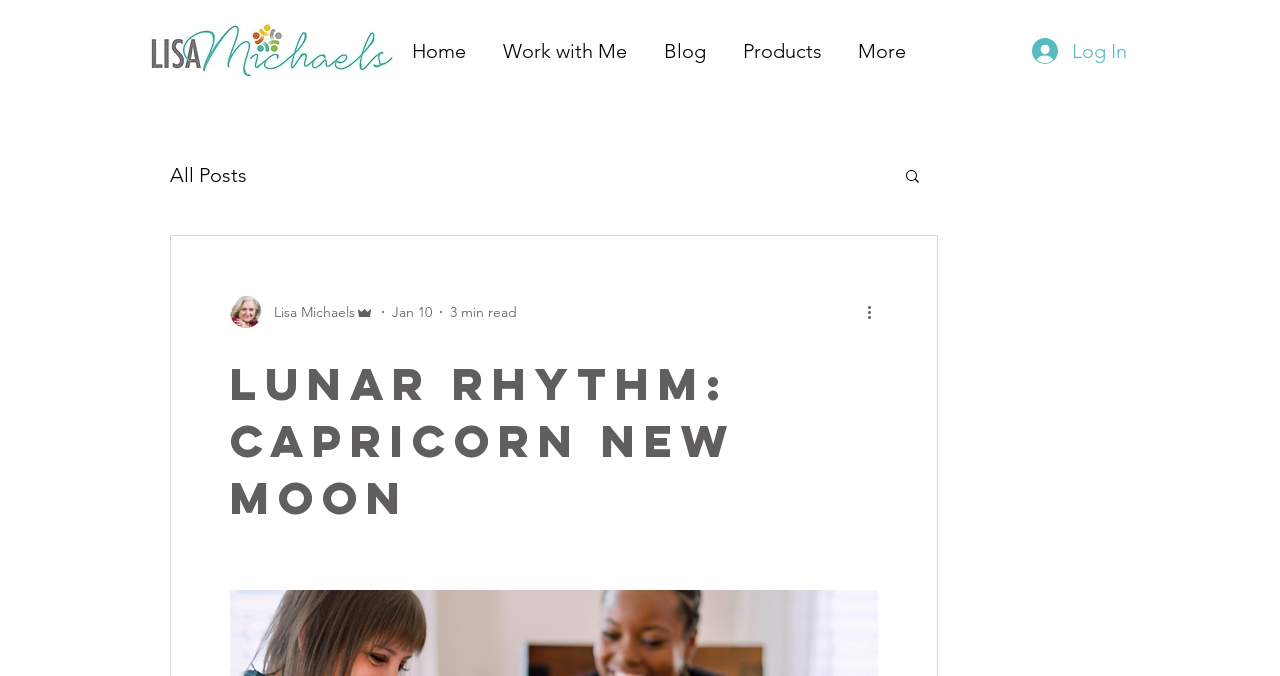Answer the following inquiry with a single word or phrase:
What is the name of the website?

Lunar Rhythm